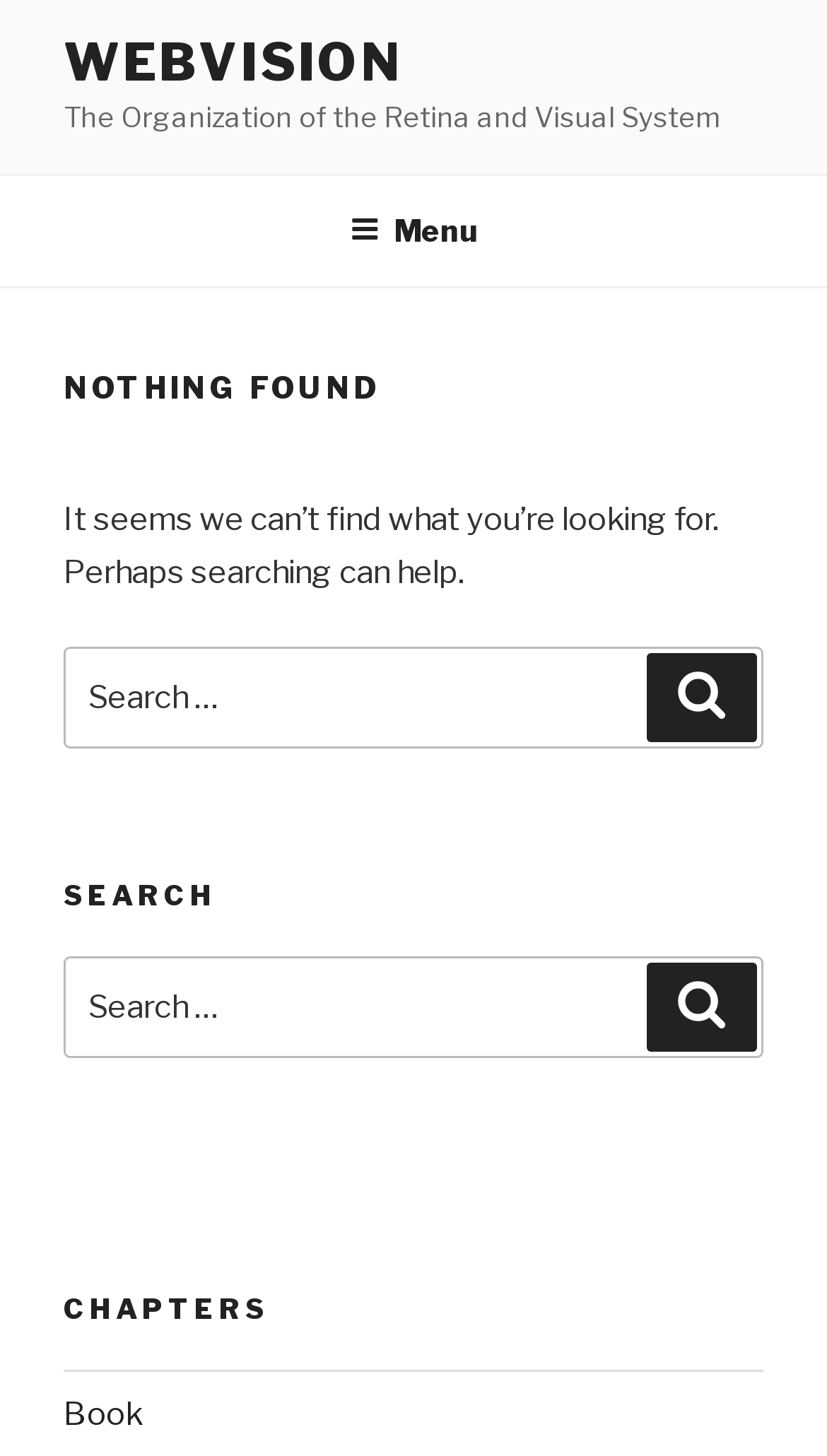What is the main content area of the webpage?
Refer to the image and answer the question using a single word or phrase.

main section